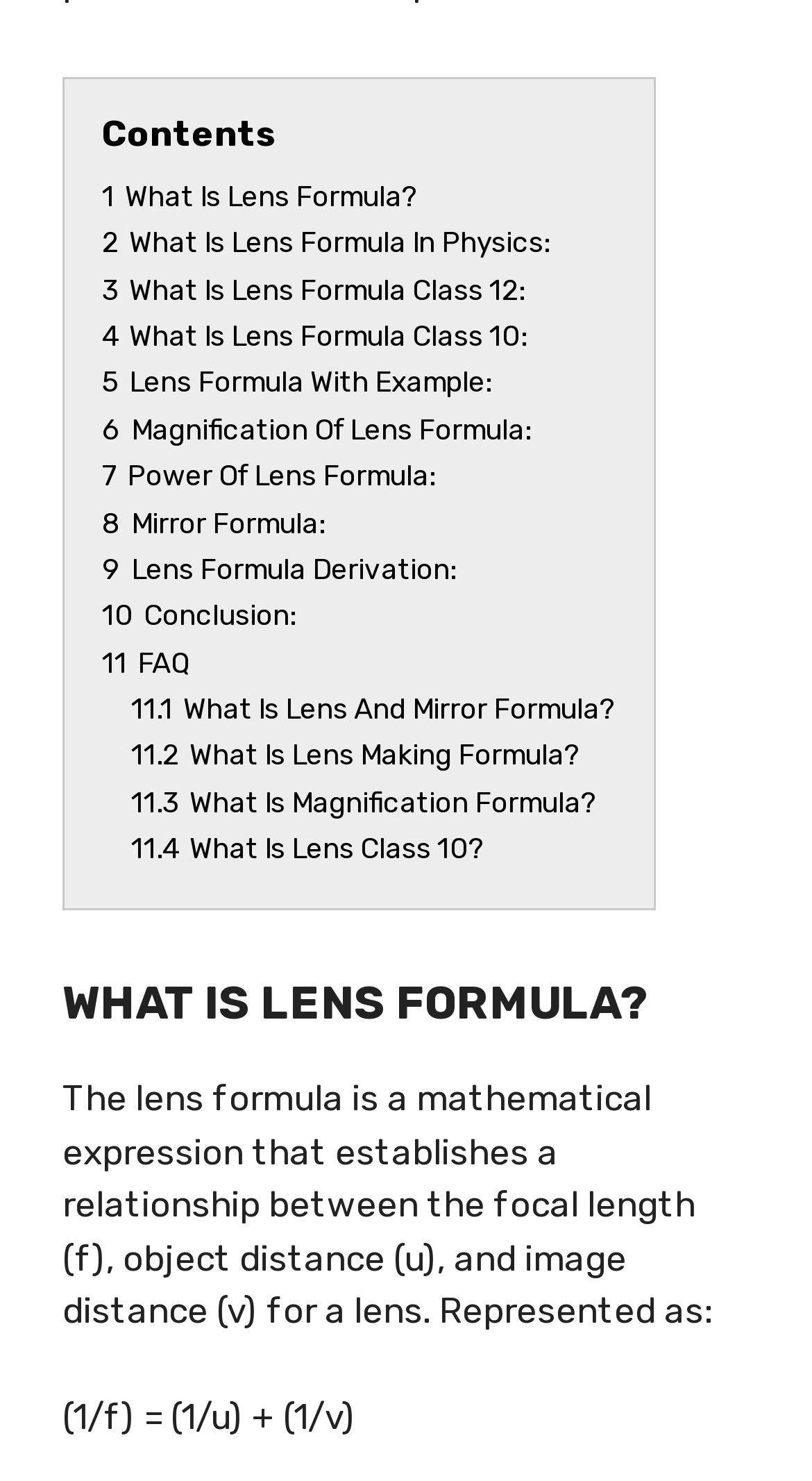Look at the image and write a detailed answer to the question: 
How many sub-links are there under '11 FAQ'?

I counted the number of sub-links under '11 FAQ' by looking at the links '11.1 What Is Lens And Mirror Formula?', '11.2 What Is Lens Making Formula?', '11.3 What Is Magnification Formula?', and '11.4 What Is Lens Class 10?'. There are 4 sub-links in total.